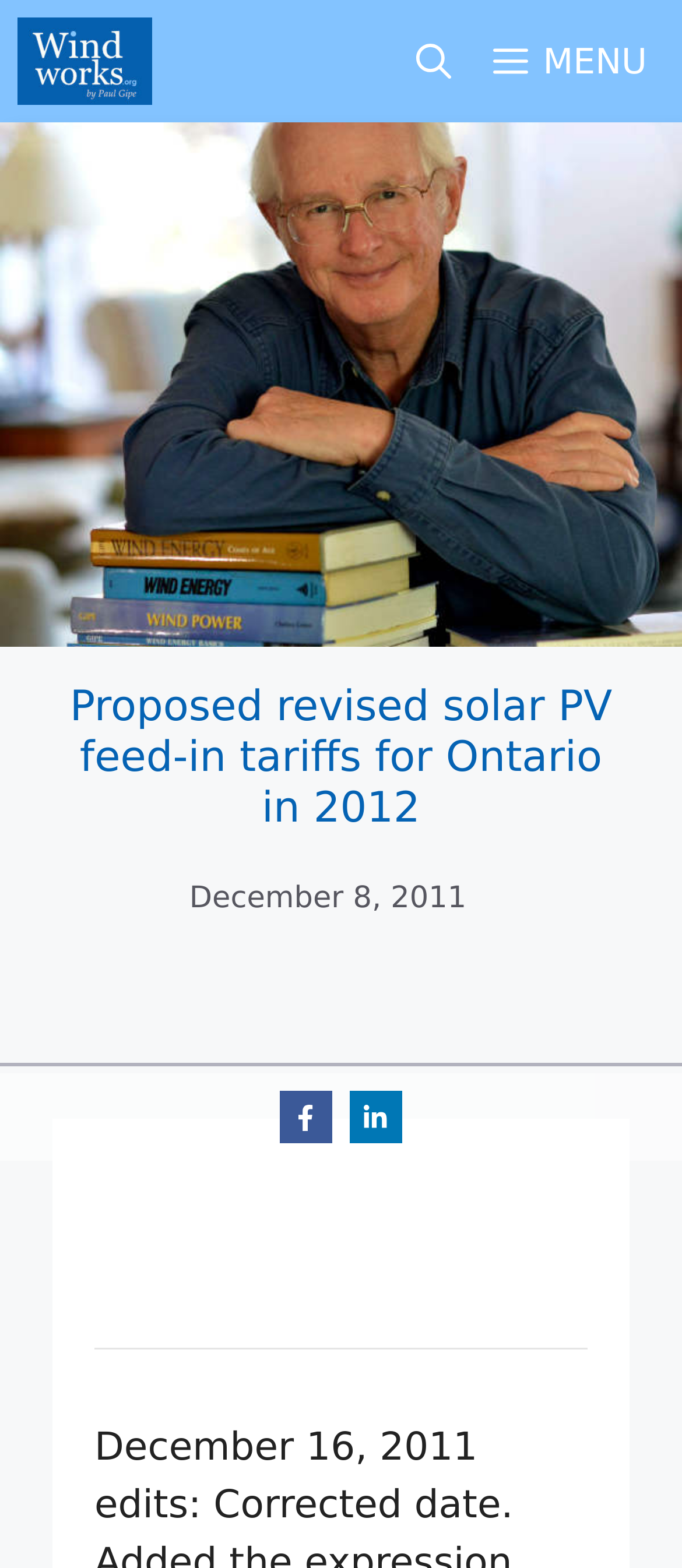Can you find and provide the main heading text of this webpage?

Proposed revised solar PV feed-in tariffs for Ontario in 2012